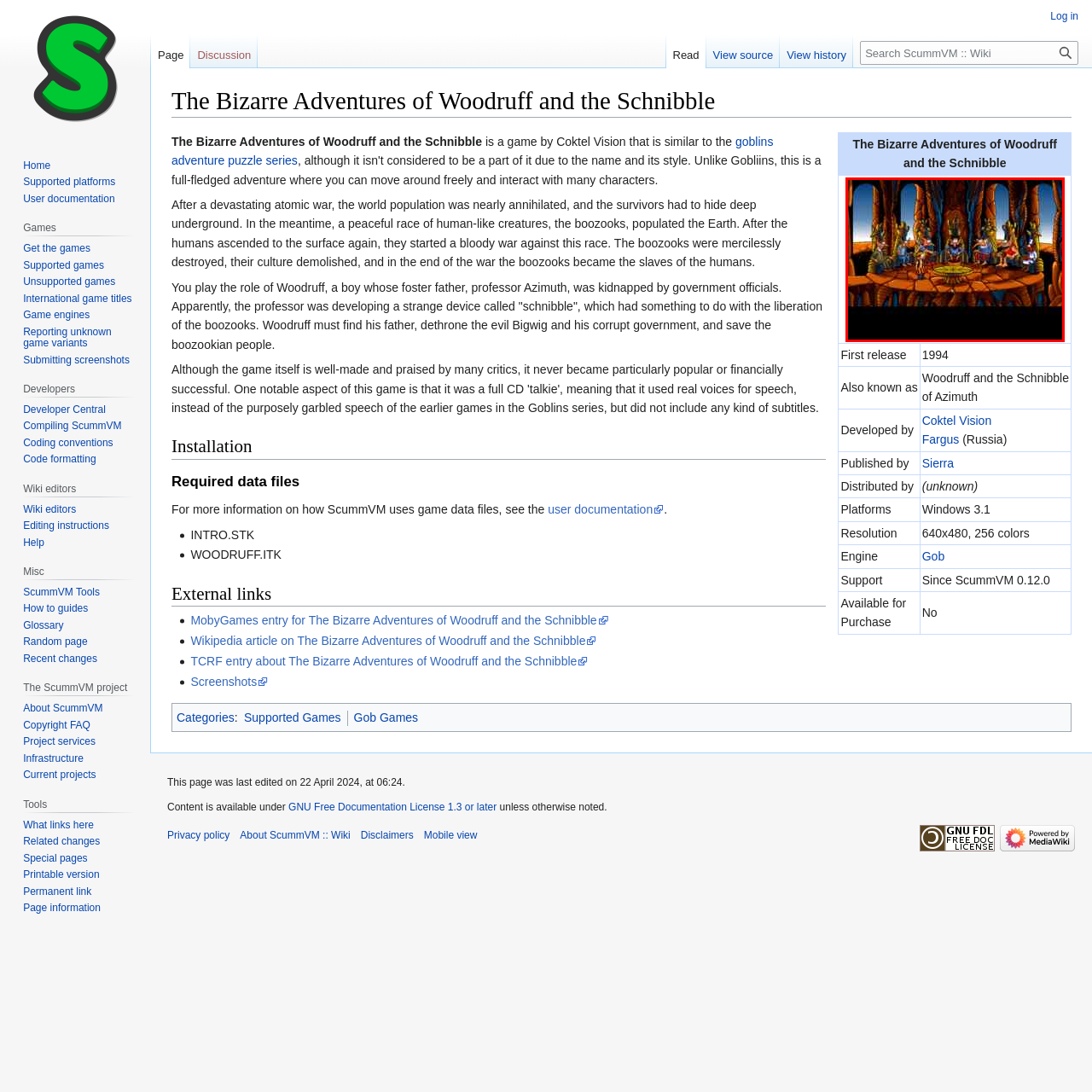How many characters are seated at the round table?
Check the image enclosed by the red bounding box and give your answer in one word or a short phrase.

Seven